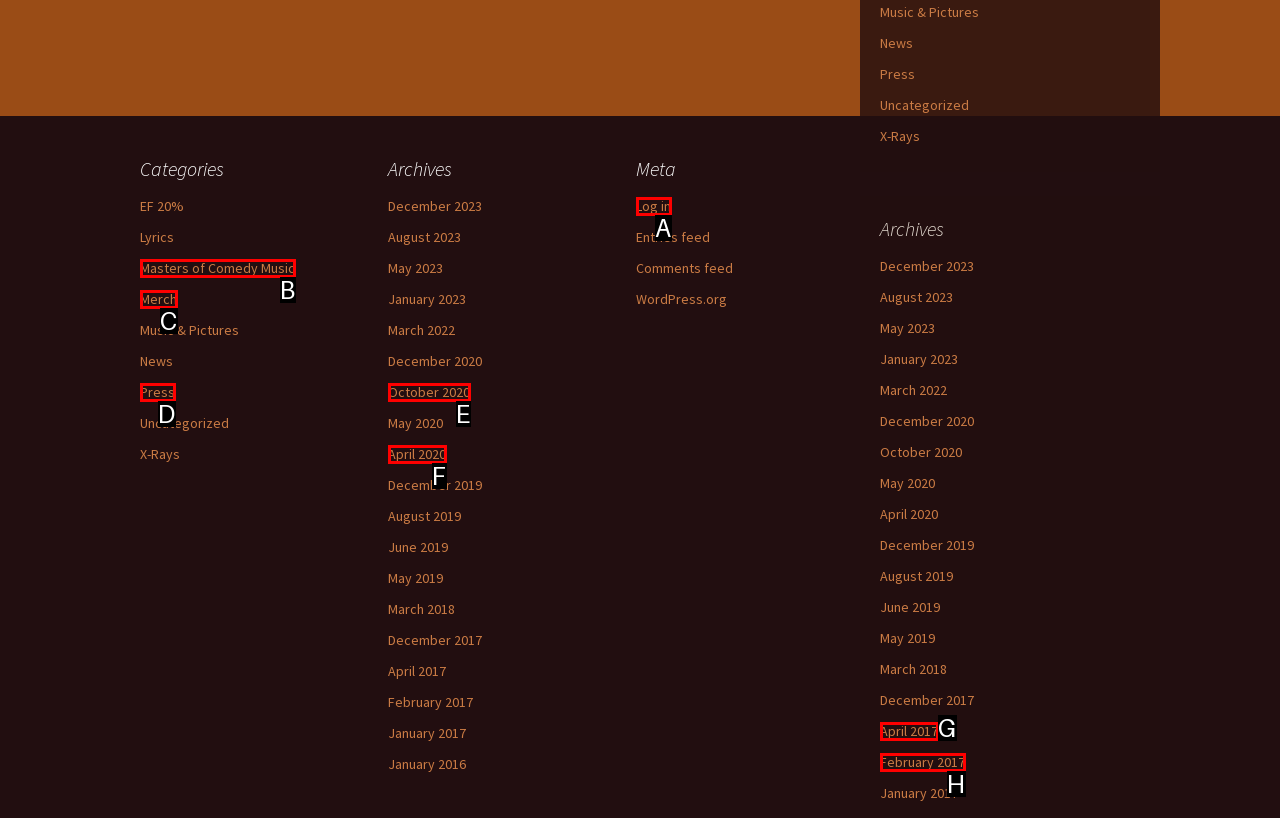Identify the HTML element that matches the description: Masters of Comedy Music. Provide the letter of the correct option from the choices.

B